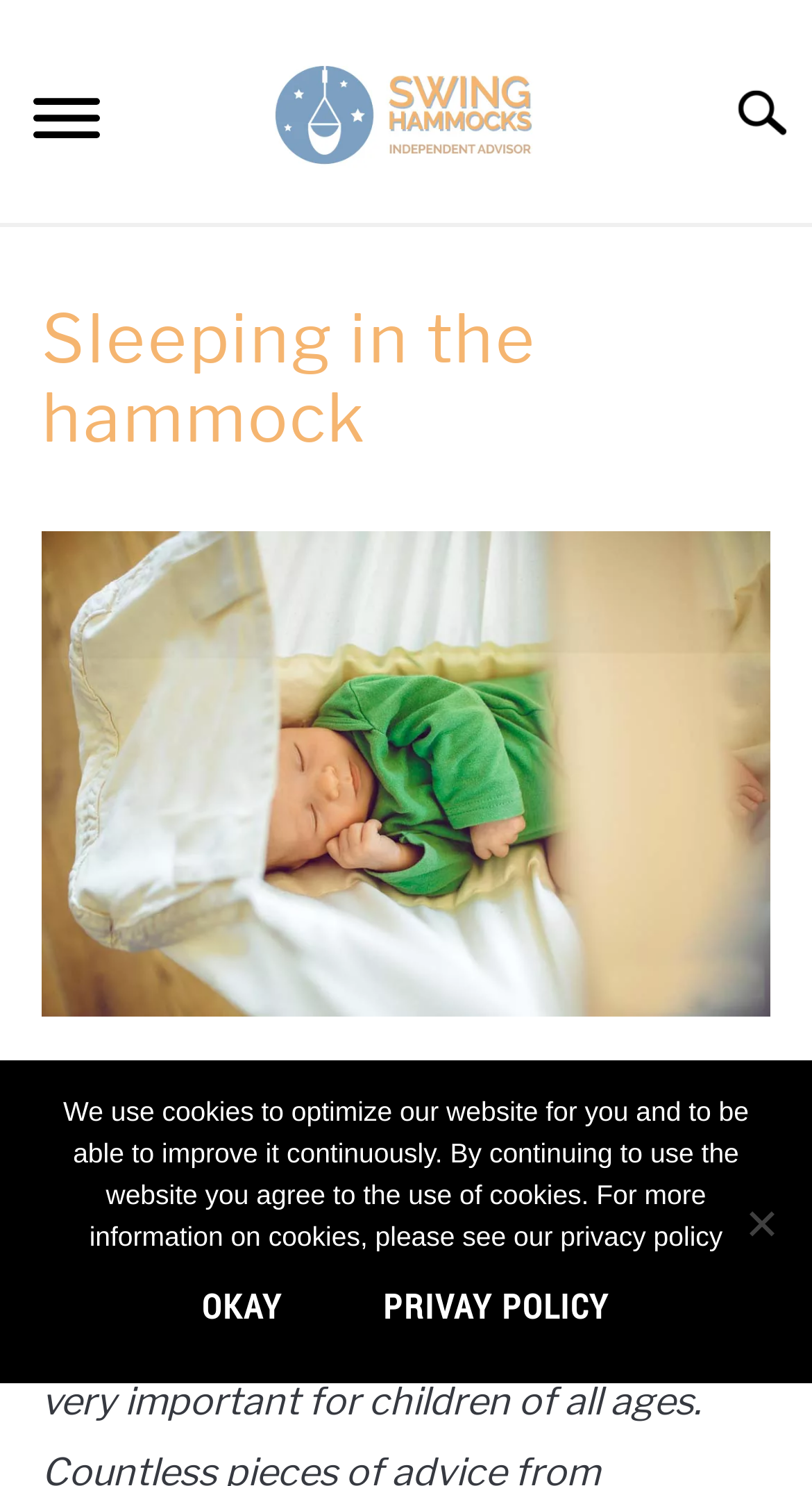Determine the bounding box coordinates of the clickable region to follow the instruction: "Go to 'HANDLING' page".

[0.0, 0.219, 1.0, 0.285]